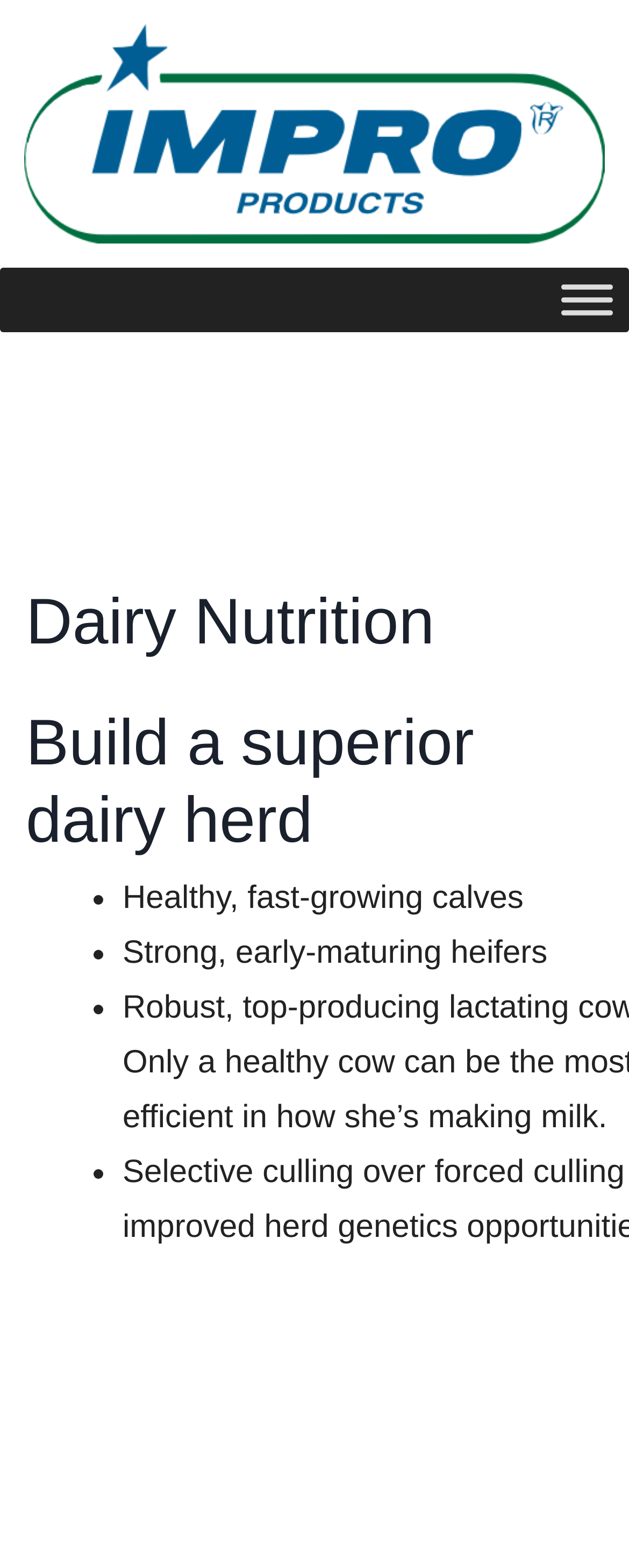Bounding box coordinates should be provided in the format (top-left x, top-left y, bottom-right x, bottom-right y) with all values between 0 and 1. Identify the bounding box for this UI element: aria-label="Toggle Menu"

[0.892, 0.181, 0.974, 0.201]